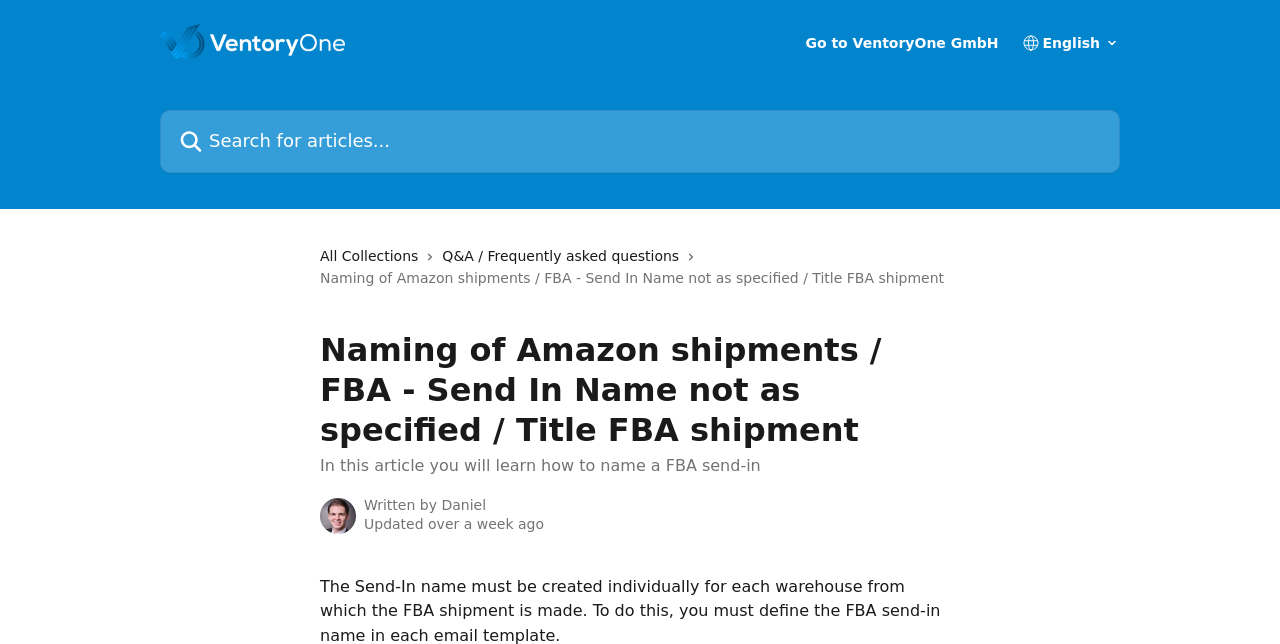Who wrote the article?
Provide a well-explained and detailed answer to the question.

The author of the article is Daniel, as indicated by the 'Written by' text next to the 'Daniel avatar' image.